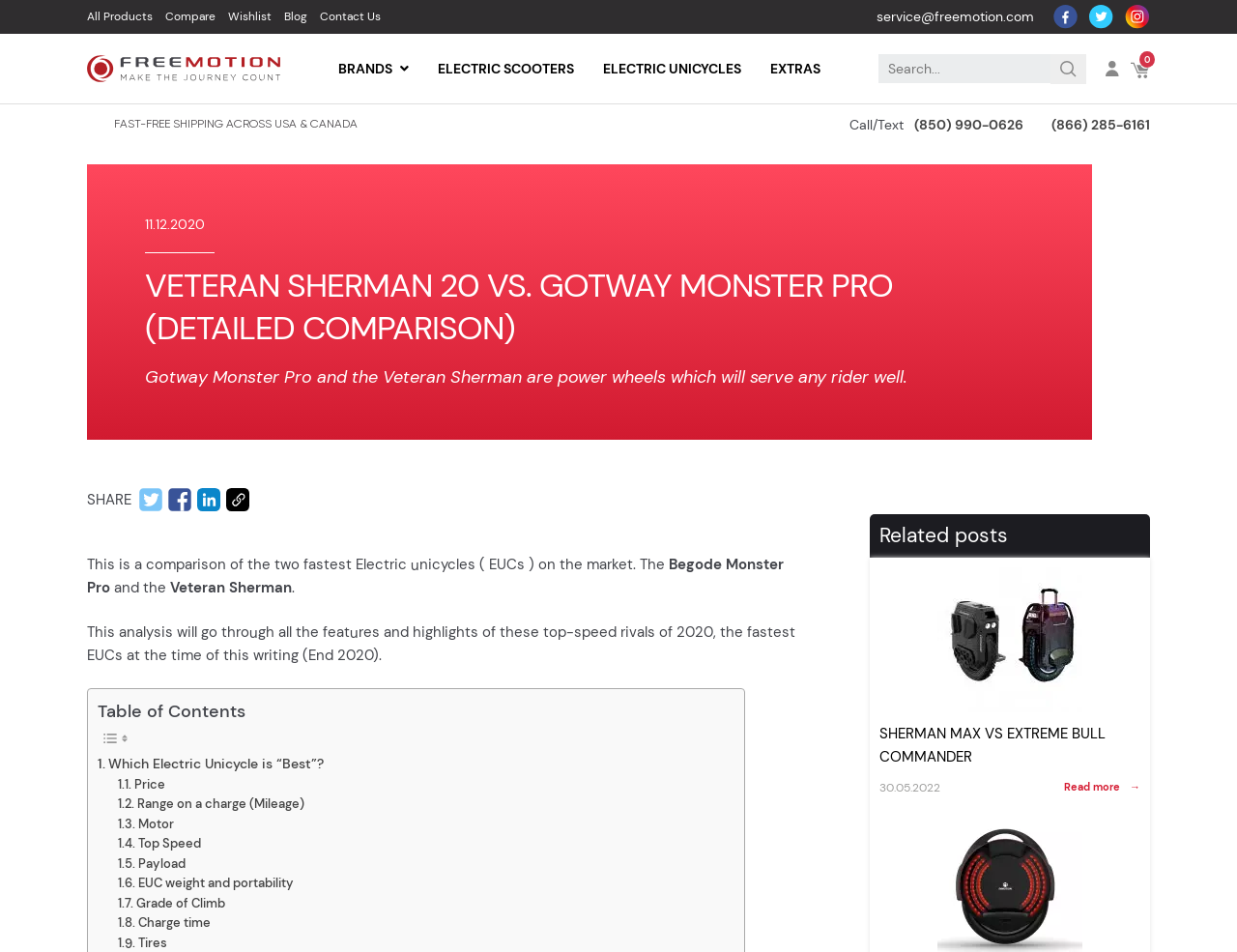Describe the webpage meticulously, covering all significant aspects.

This webpage is a comparison of two electric unicycles, the Veteran Sherman and the Begode Monster Pro. At the top, there are several links to other sections of the website, including "All Products", "Compare", "Wishlist", "Blog", and "Contact Us". Below these links, there is a search bar and a button to submit a search query. On the top right, there are links to social media platforms, including Facebook, Twitter, and Instagram, each with an accompanying image.

In the main content area, there is a heading that reads "VETERAN SHERMAN 20 VS. GOTWAY MONSTER PRO (DETAILED COMPARISON)". Below this heading, there is a brief introduction to the two electric unicycles, stating that they are both powerful and suitable for any rider.

The main content is divided into sections, each comparing a specific feature of the two electric unicycles. These sections include "Which Electric Unicycle is “Best”?", "Price", "Range on a charge (Mileage)", "Motor", "Top Speed", "Payload", "EUC weight and portability", "Grade of Climb", and "Charge time". Each section has a link to a more detailed comparison of the feature.

On the right side of the page, there is a section titled "Related posts" with a link to a comparison of the Sherman Max and Extreme Bull Commander electric unicycles.

Throughout the page, there are several images, including logos, social media icons, and images accompanying the related post link. The overall layout is organized and easy to navigate, with clear headings and concise text.